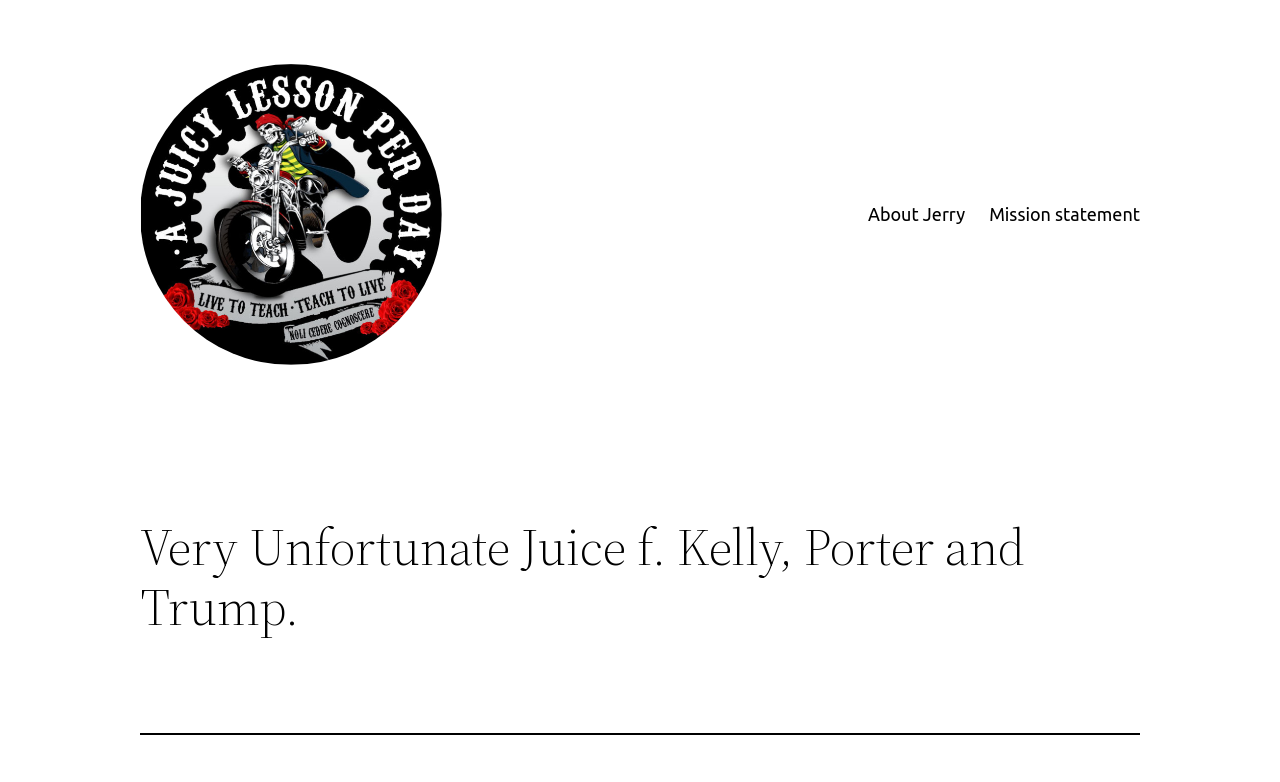Determine which piece of text is the heading of the webpage and provide it.

Very Unfortunate Juice f. Kelly, Porter and Trump.